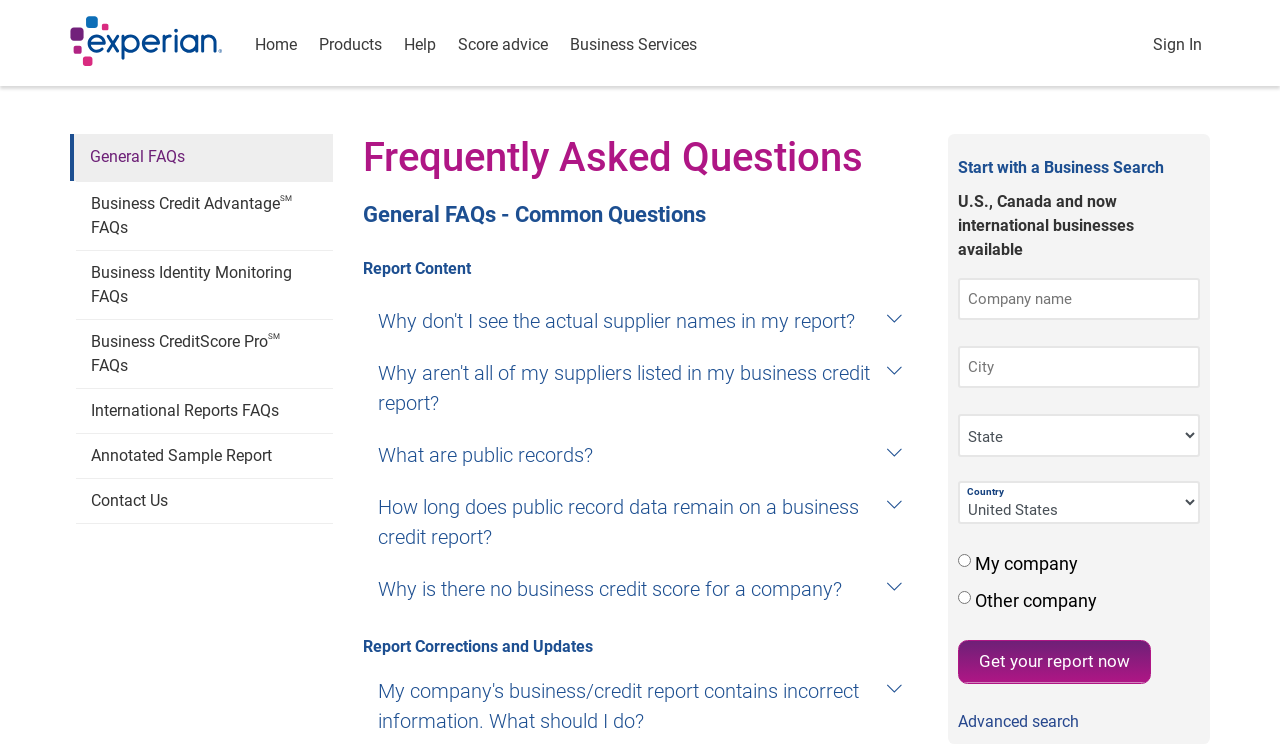What is the text of the button that initiates the search process?
Using the image as a reference, give a one-word or short phrase answer.

Get your report now